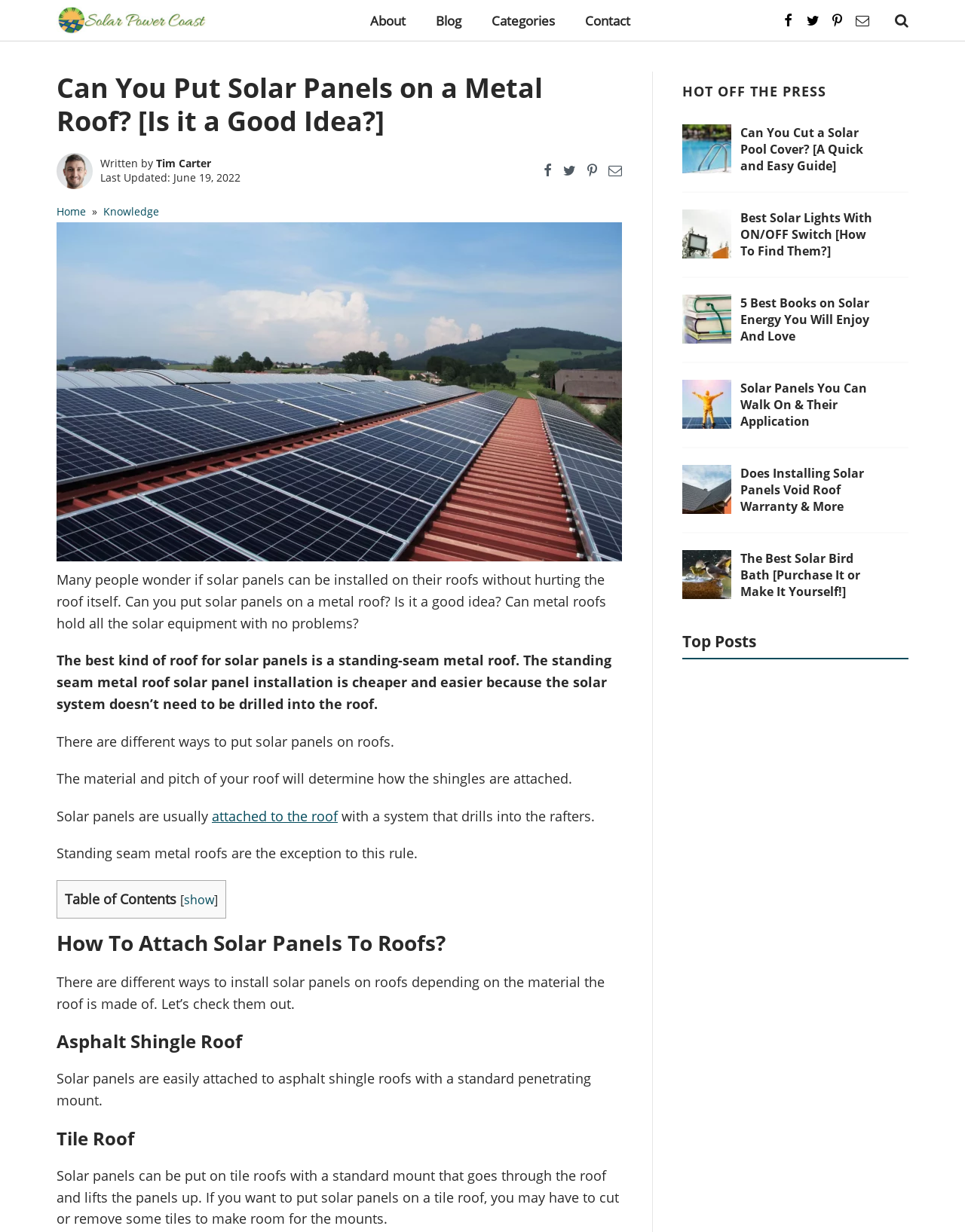Respond with a single word or phrase to the following question: How many headings are there in the article?

5